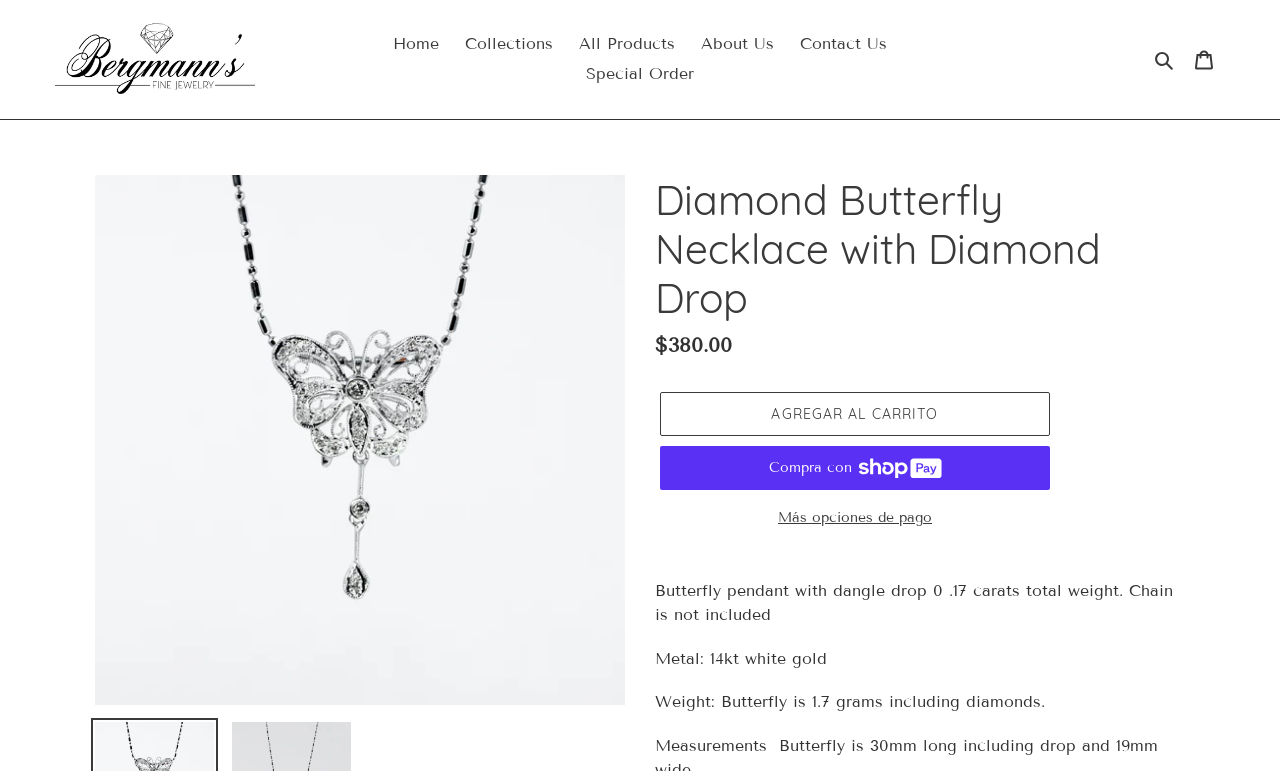Answer succinctly with a single word or phrase:
What is the material of the butterfly pendant?

14kt white gold